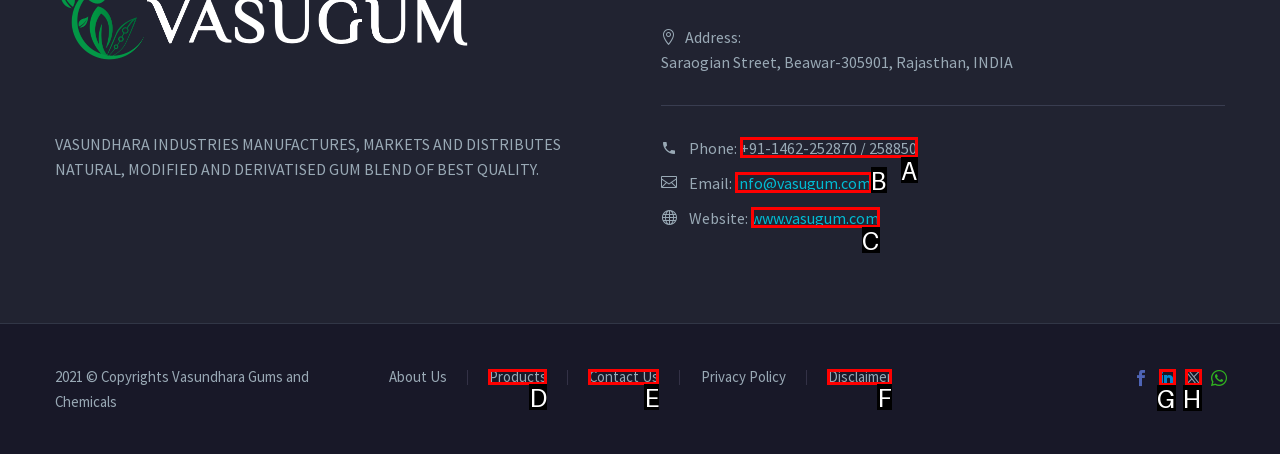Identify the HTML element I need to click to complete this task: Check latest posts Provide the option's letter from the available choices.

None